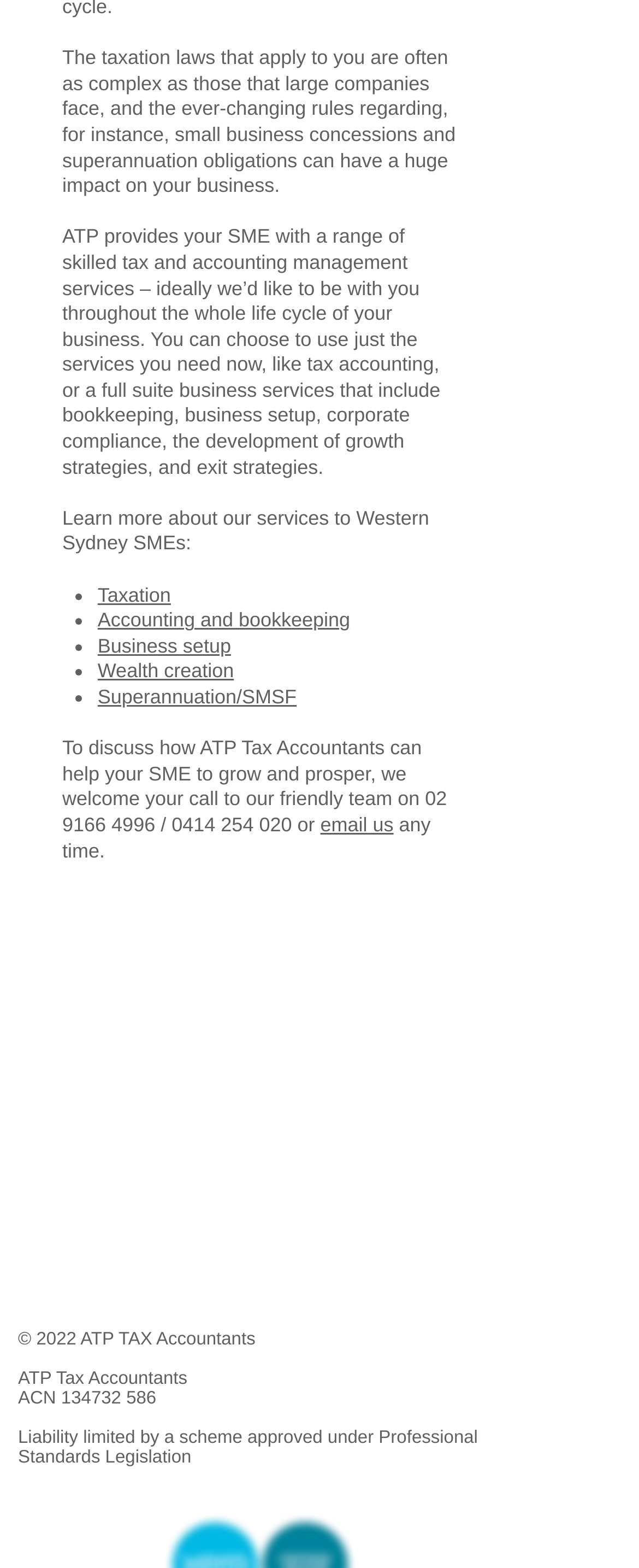Respond to the following query with just one word or a short phrase: 
What services does ATP provide to Western Sydney SMEs?

Taxation, accounting, bookkeeping, etc.